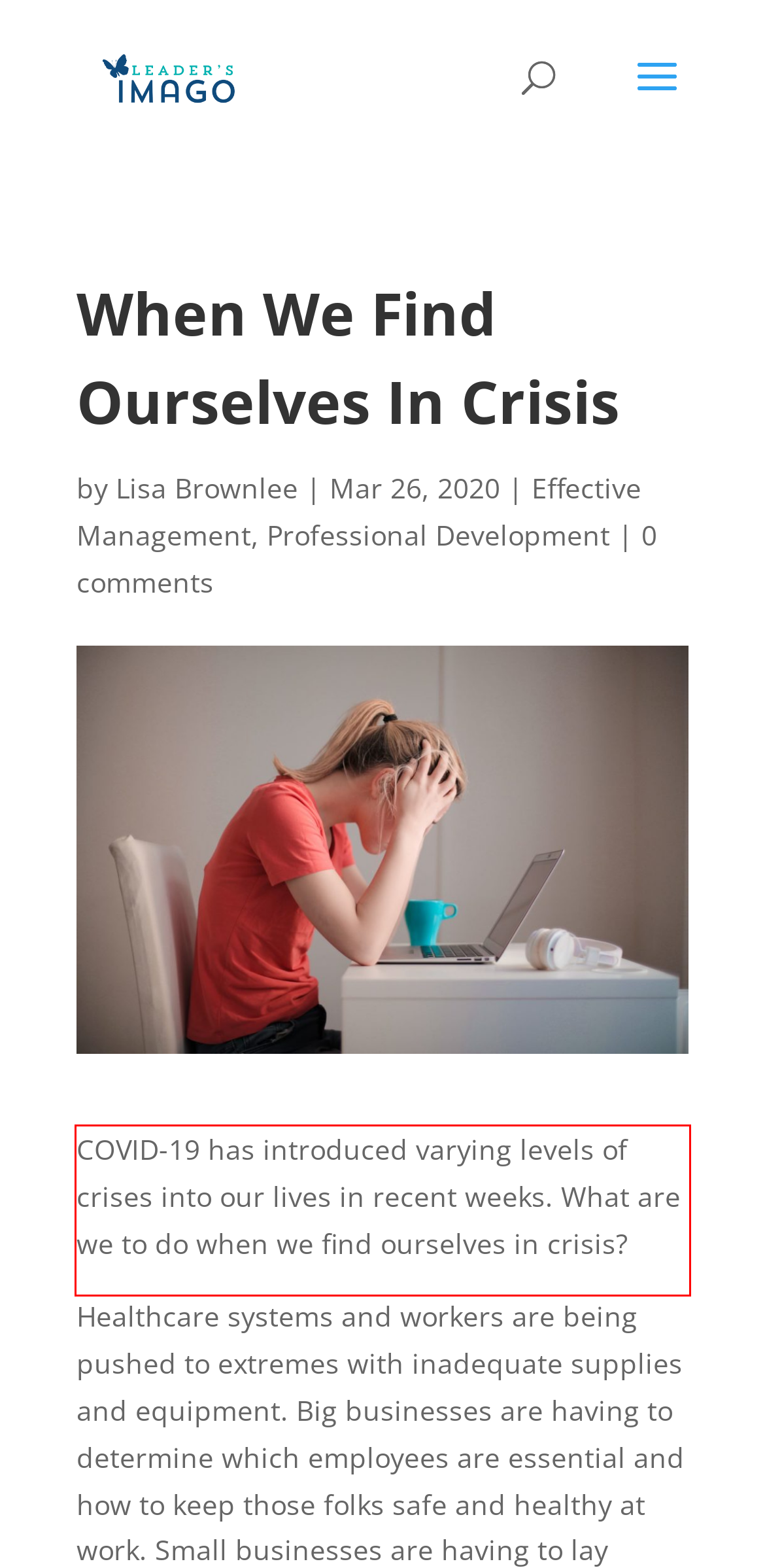The screenshot you have been given contains a UI element surrounded by a red rectangle. Use OCR to read and extract the text inside this red rectangle.

COVID-19 has introduced varying levels of crises into our lives in recent weeks. What are we to do when we find ourselves in crisis?